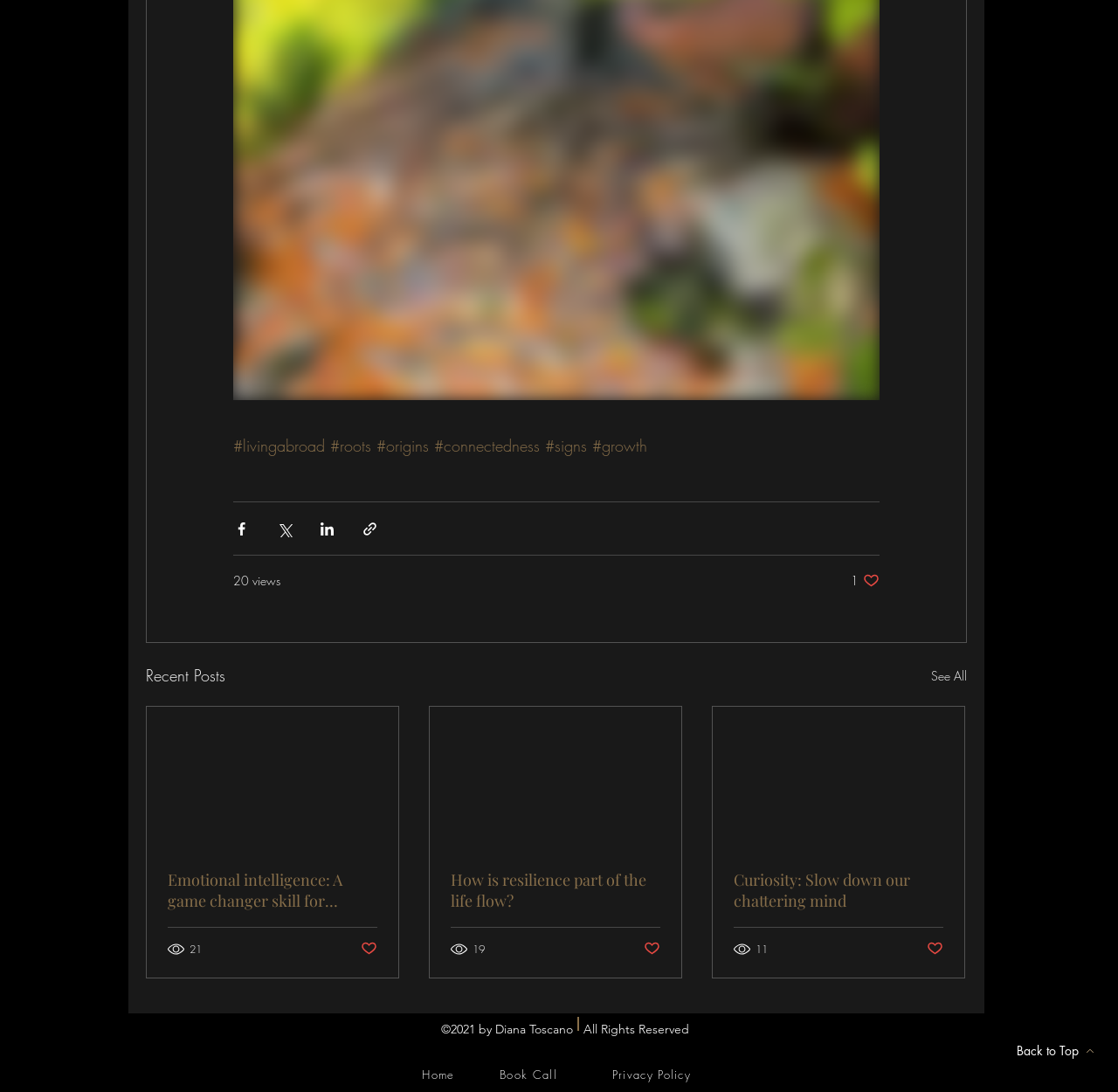Identify the bounding box coordinates for the element you need to click to achieve the following task: "View the 'Recent Posts'". The coordinates must be four float values ranging from 0 to 1, formatted as [left, top, right, bottom].

[0.13, 0.608, 0.202, 0.631]